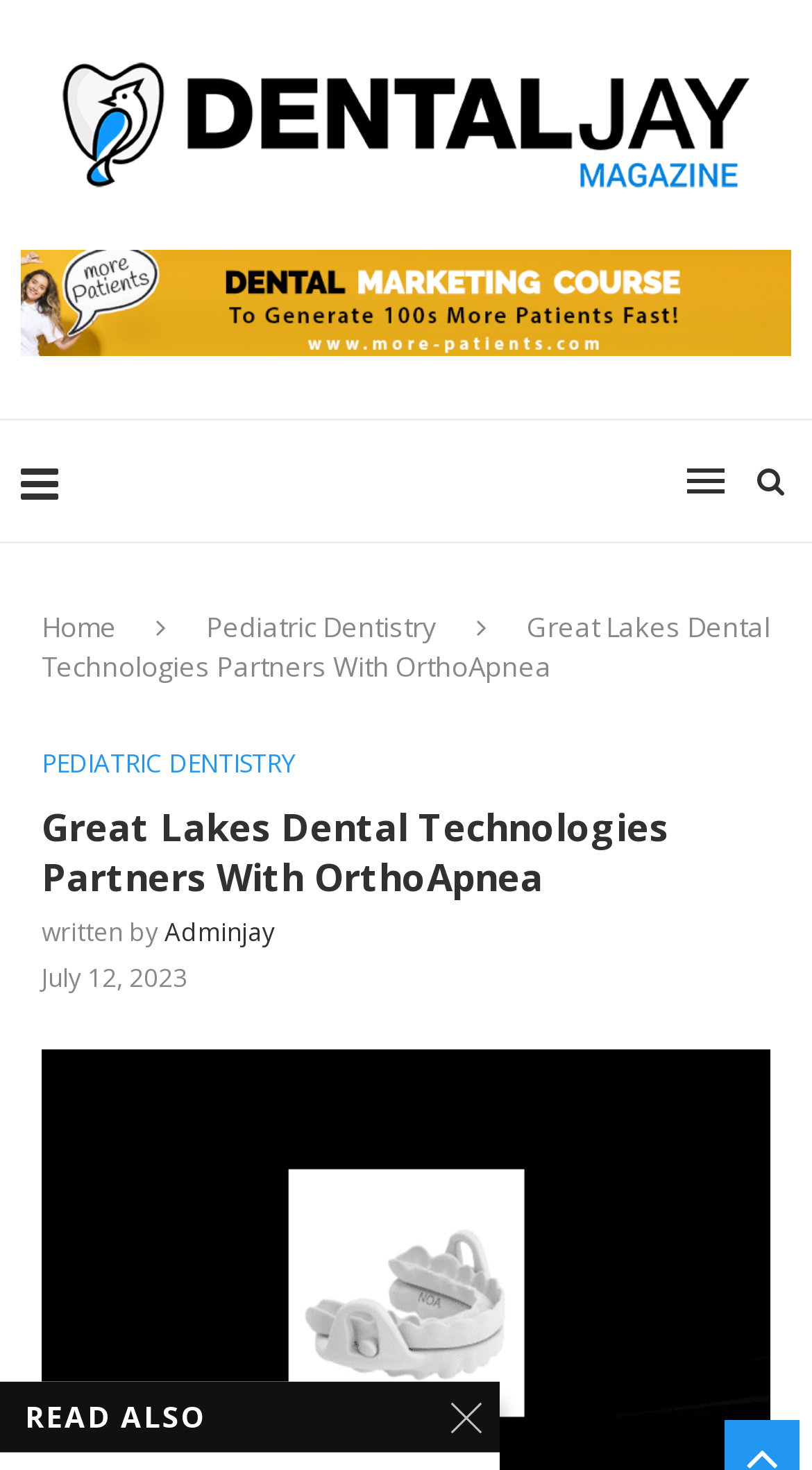Who wrote the article?
Based on the visual, give a brief answer using one word or a short phrase.

Adminjay